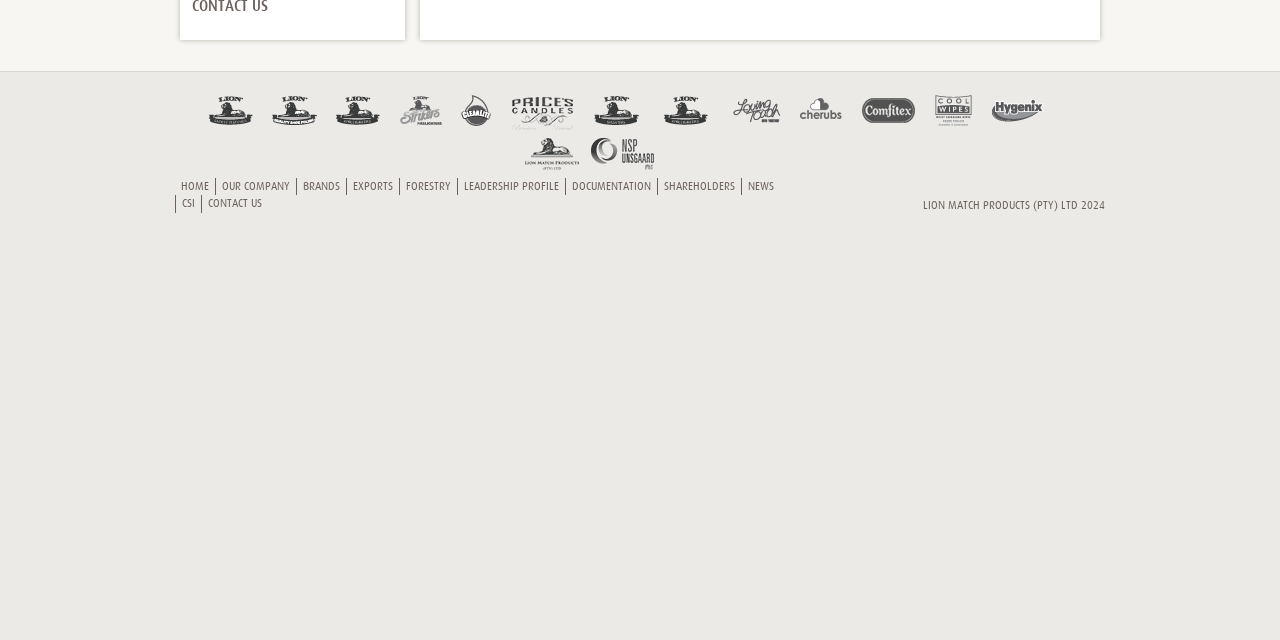Please locate the UI element described by "OUR COMPANY" and provide its bounding box coordinates.

[0.173, 0.281, 0.227, 0.301]